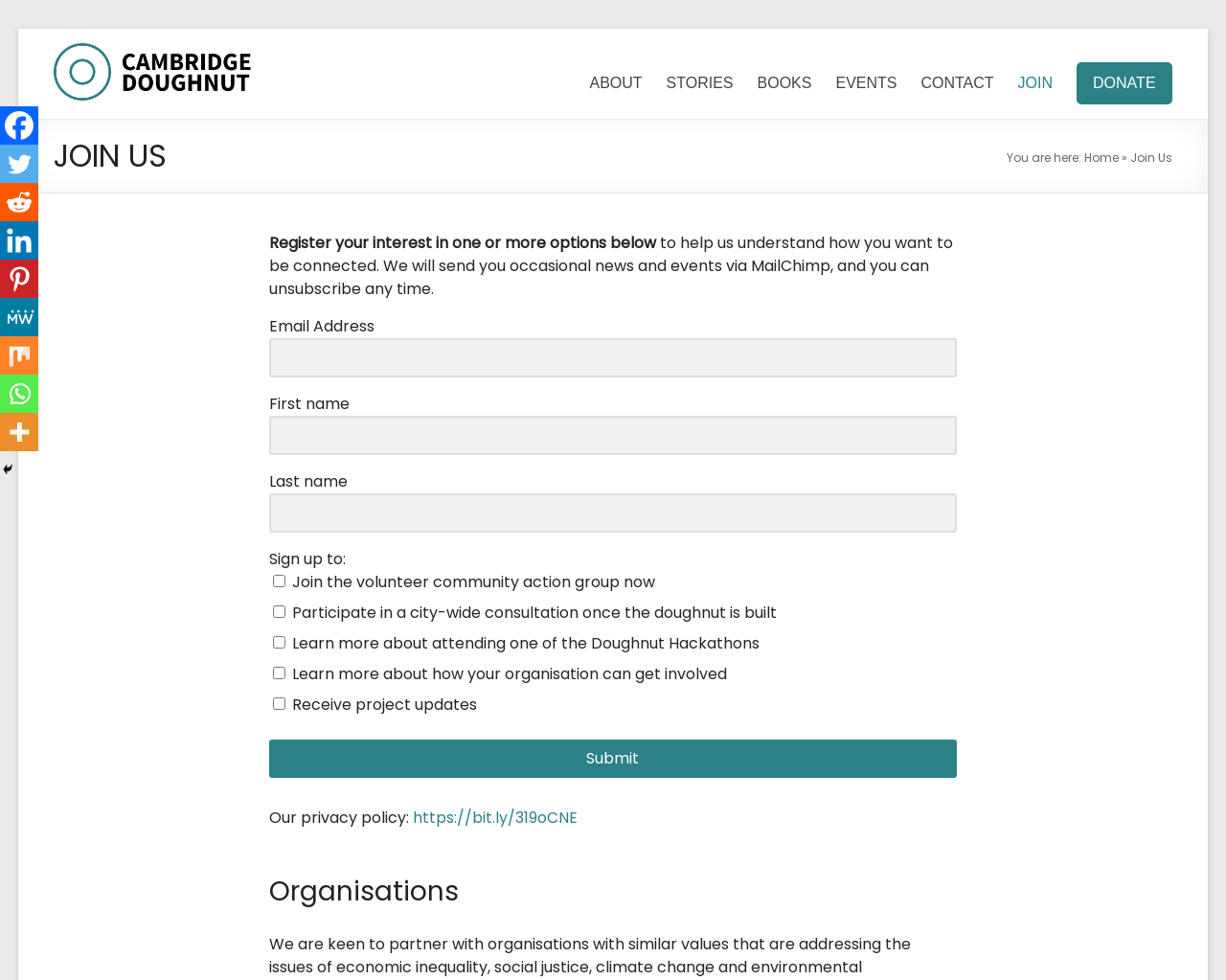Answer the following in one word or a short phrase: 
What is the text above the 'Submit' button?

Sign up to: